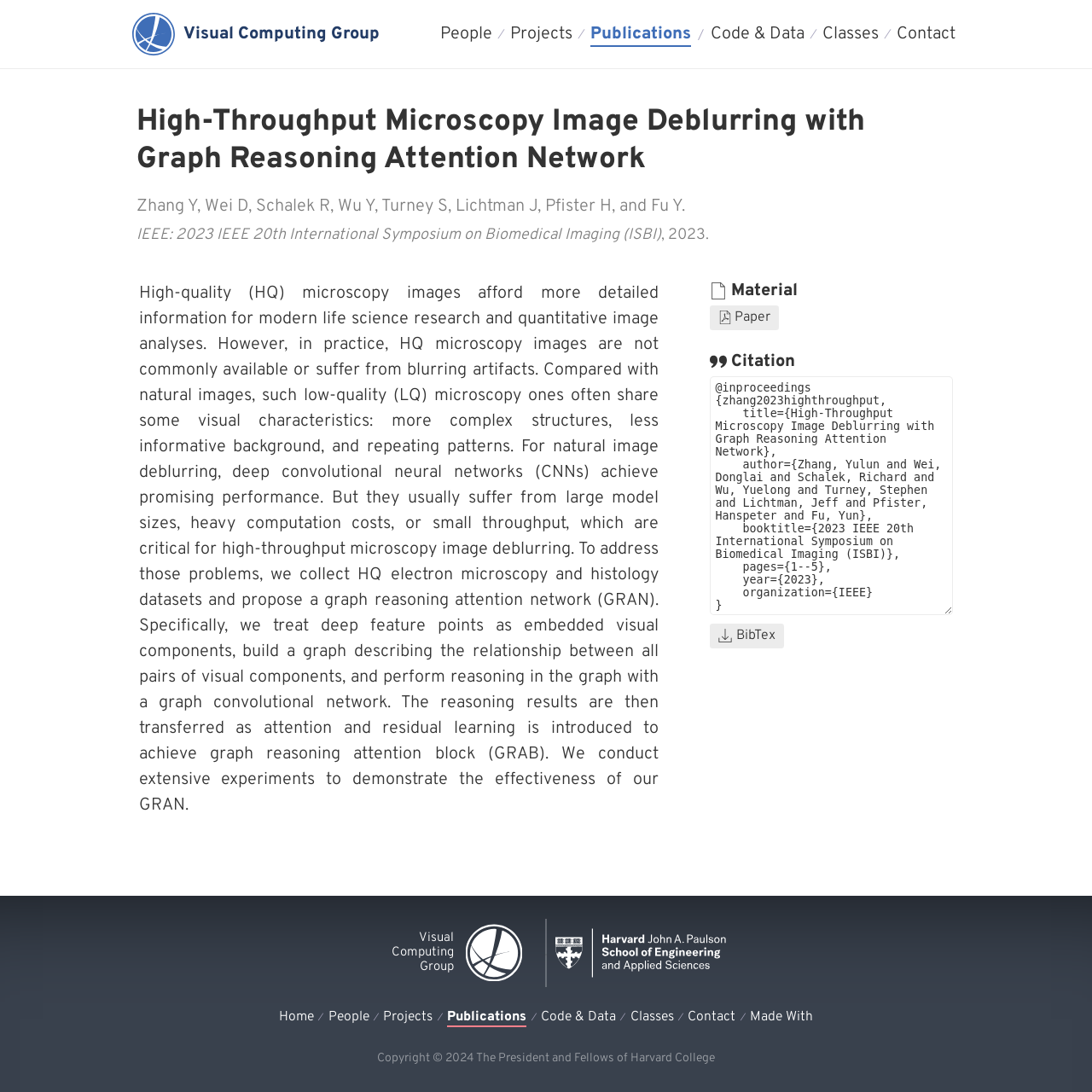Please determine the bounding box coordinates of the section I need to click to accomplish this instruction: "Download the paper".

[0.65, 0.279, 0.713, 0.302]